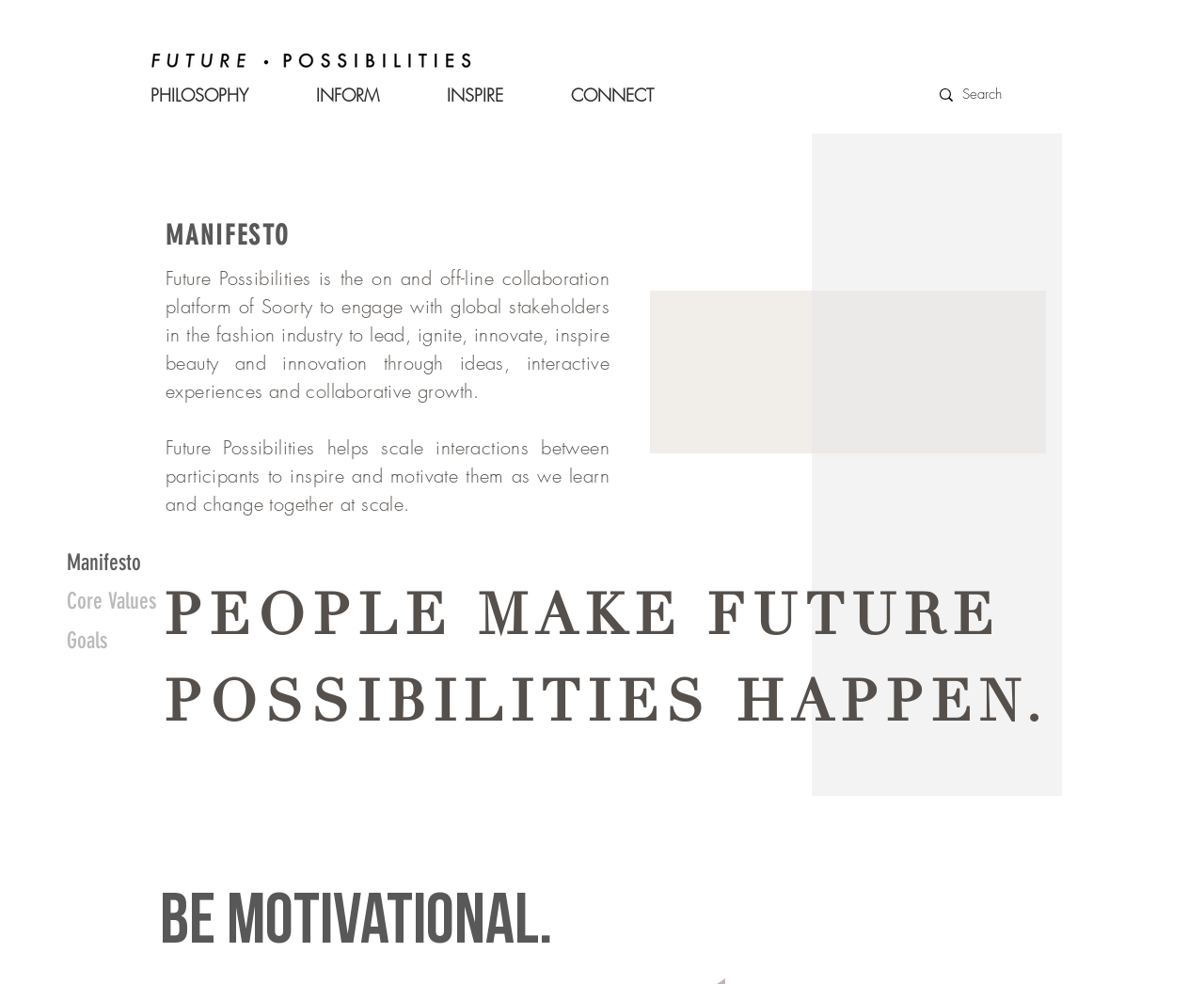Find and indicate the bounding box coordinates of the region you should select to follow the given instruction: "go to manifesto page".

[0.055, 0.556, 0.129, 0.588]